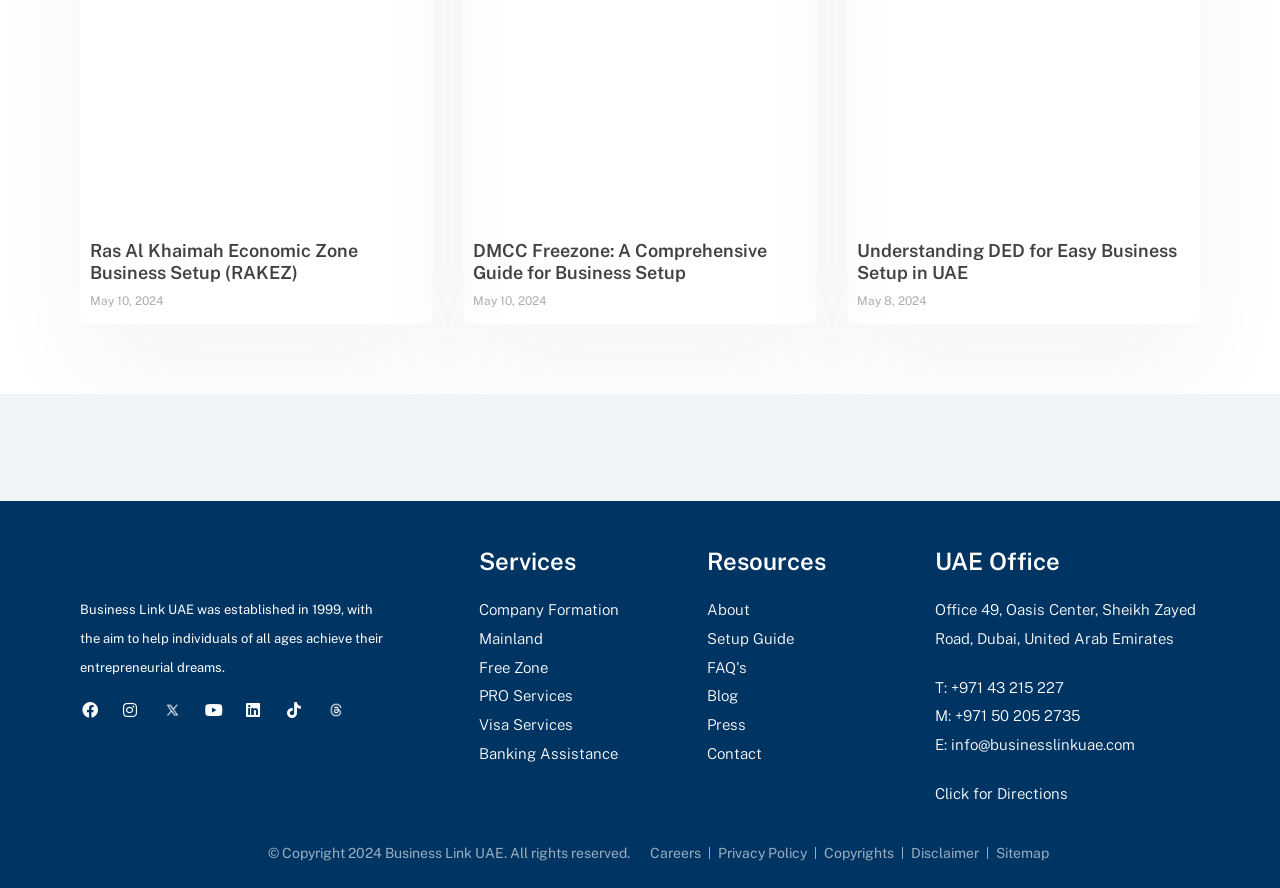Highlight the bounding box coordinates of the region I should click on to meet the following instruction: "Click on the 'Ras Al Khaimah Economic Zone Business Setup (RAKEZ)' link".

[0.07, 0.271, 0.28, 0.319]